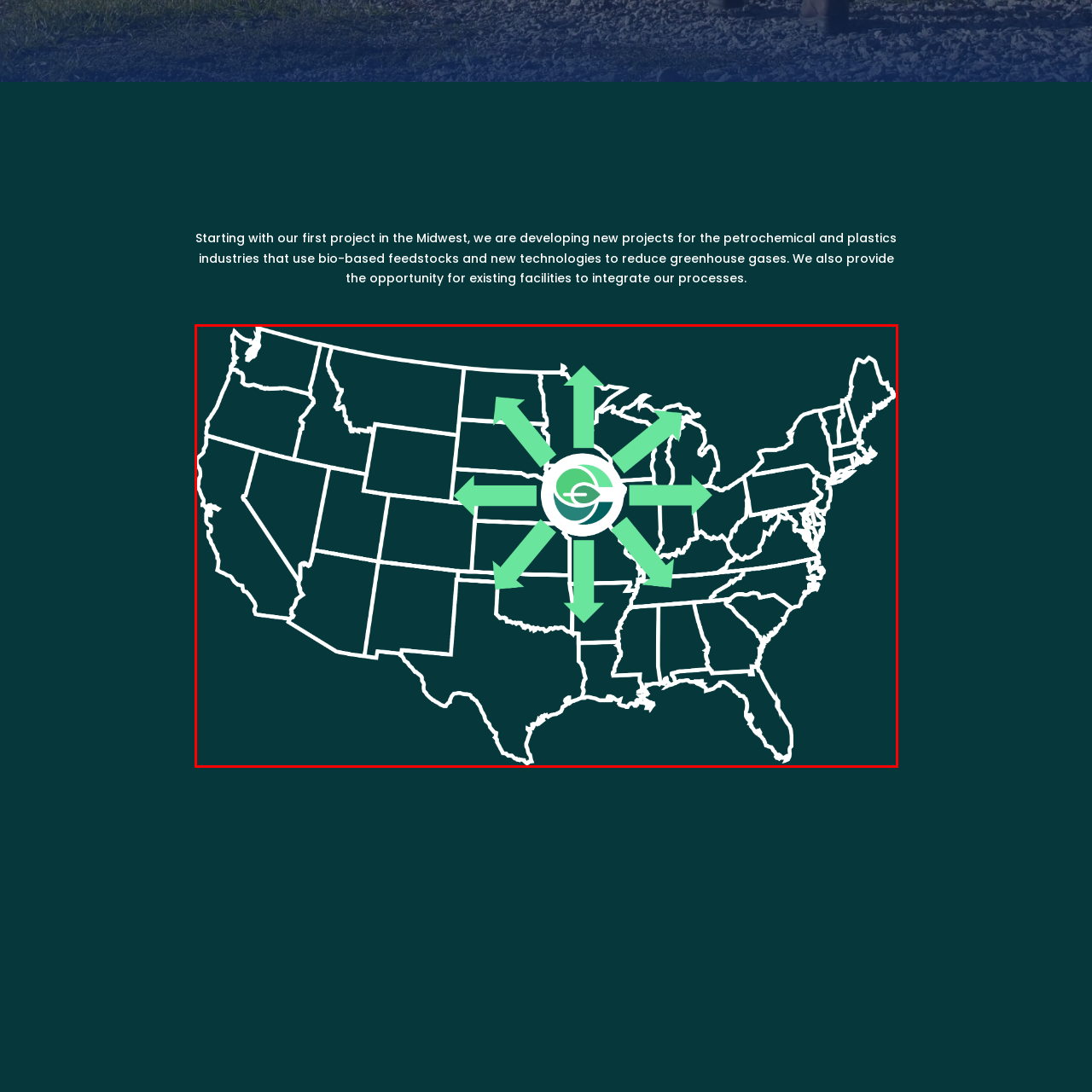Thoroughly describe the scene captured inside the red-bordered section of the image.

The image depicts a simplified map of the United States, highlighted by a central point in the Midwest, symbolizing its strategic importance for new projects in the petrochemical and plastics industries. Surrounding this central point, multiple green arrows emanate outward, illustrating the flow of resources and connections to key markets, customers, and feedstock suppliers across the region. The design emphasizes the focus on developing bio-based feedstocks and innovative technologies aimed at reducing greenhouse gas emissions. This visual representation supports the broader narrative of the project's commitment to sustainable practices and regional collaboration, aligning with the ongoing efforts to create Green Production Hubs.